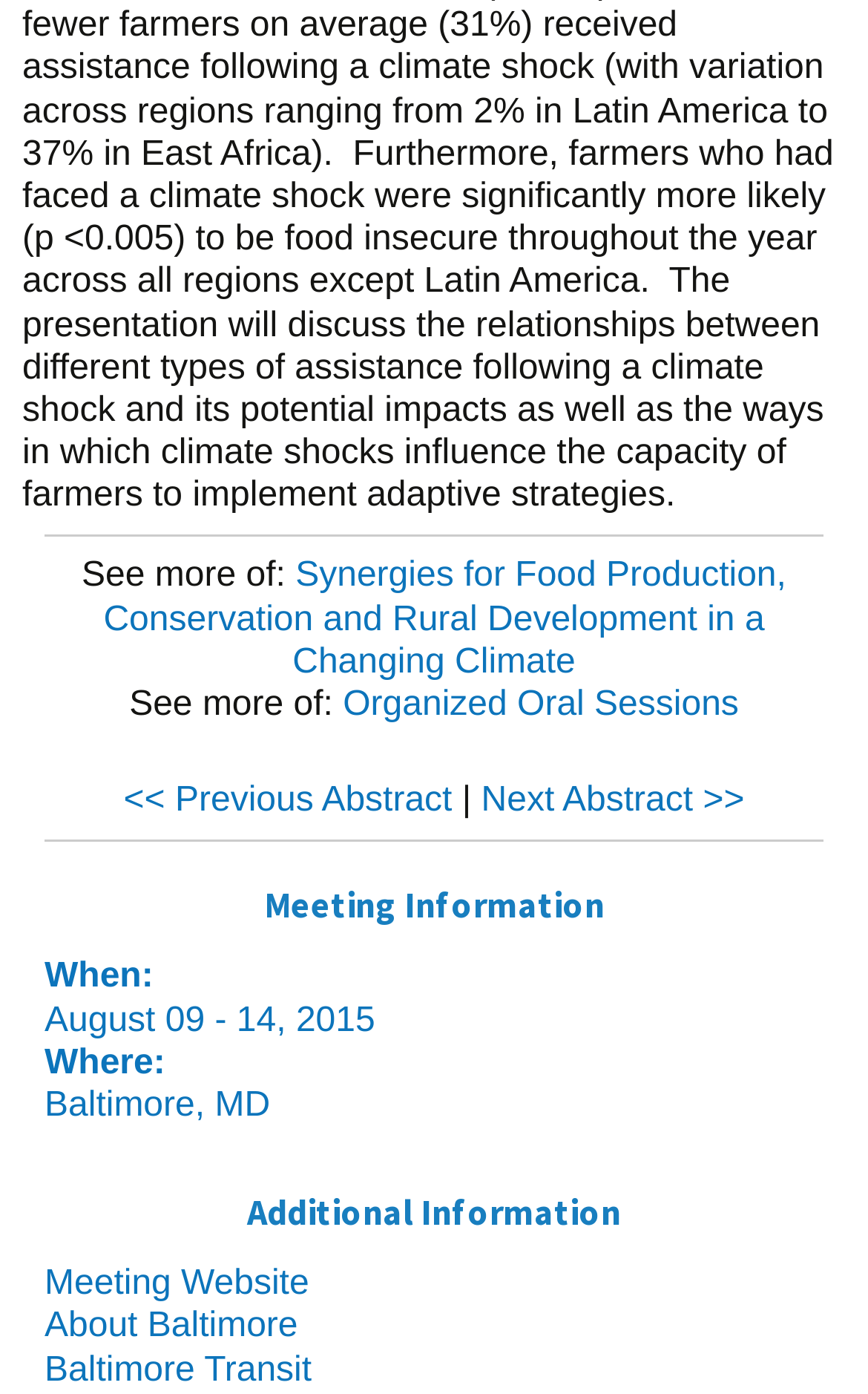How many links are there under 'Additional Information'?
Answer the question with a detailed and thorough explanation.

I counted the number of links under the 'Additional Information' heading, which are 'Meeting Website', 'About Baltimore', and 'Baltimore Transit'. There are three links in total.